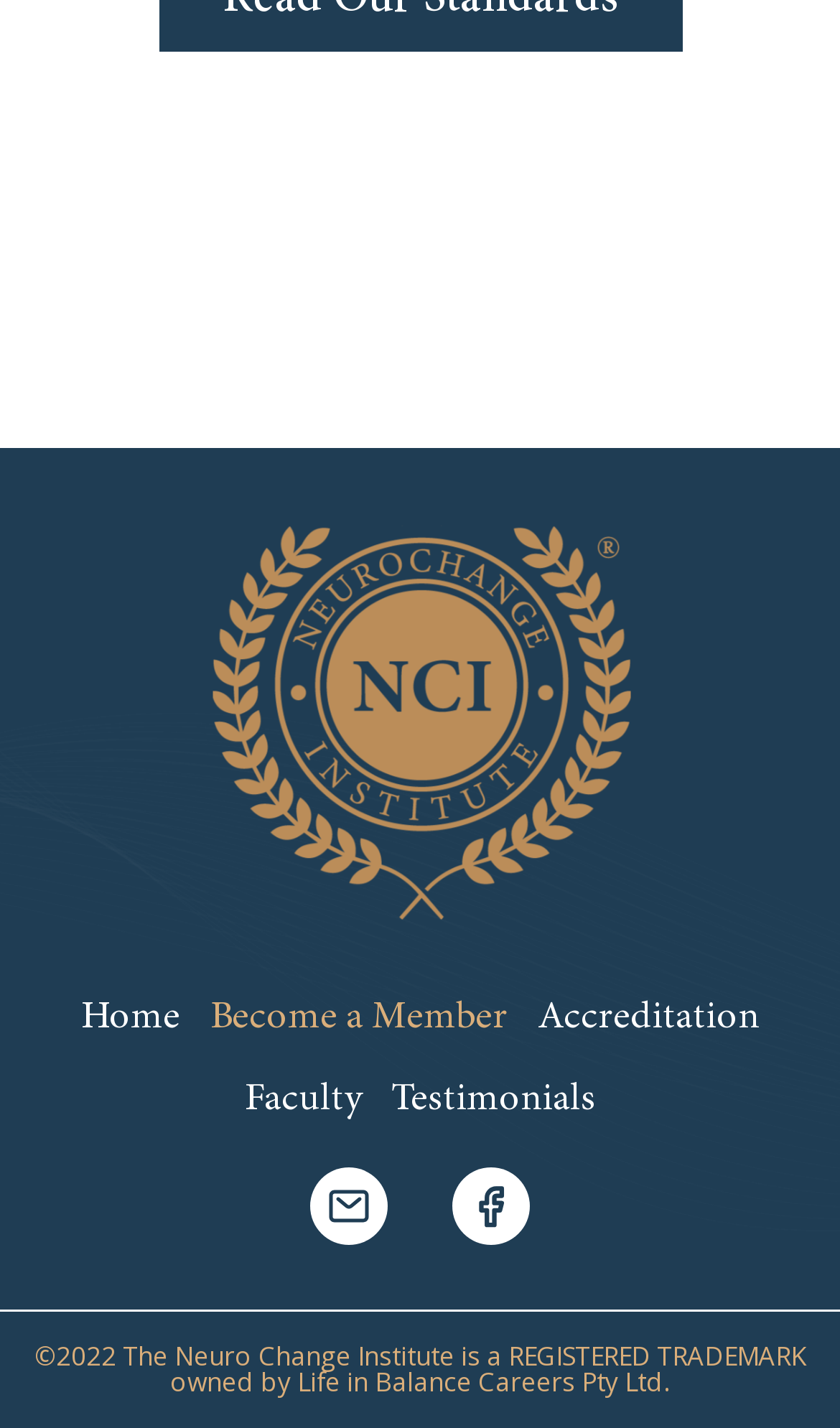Please answer the following question using a single word or phrase: 
How many sections are on the webpage?

3